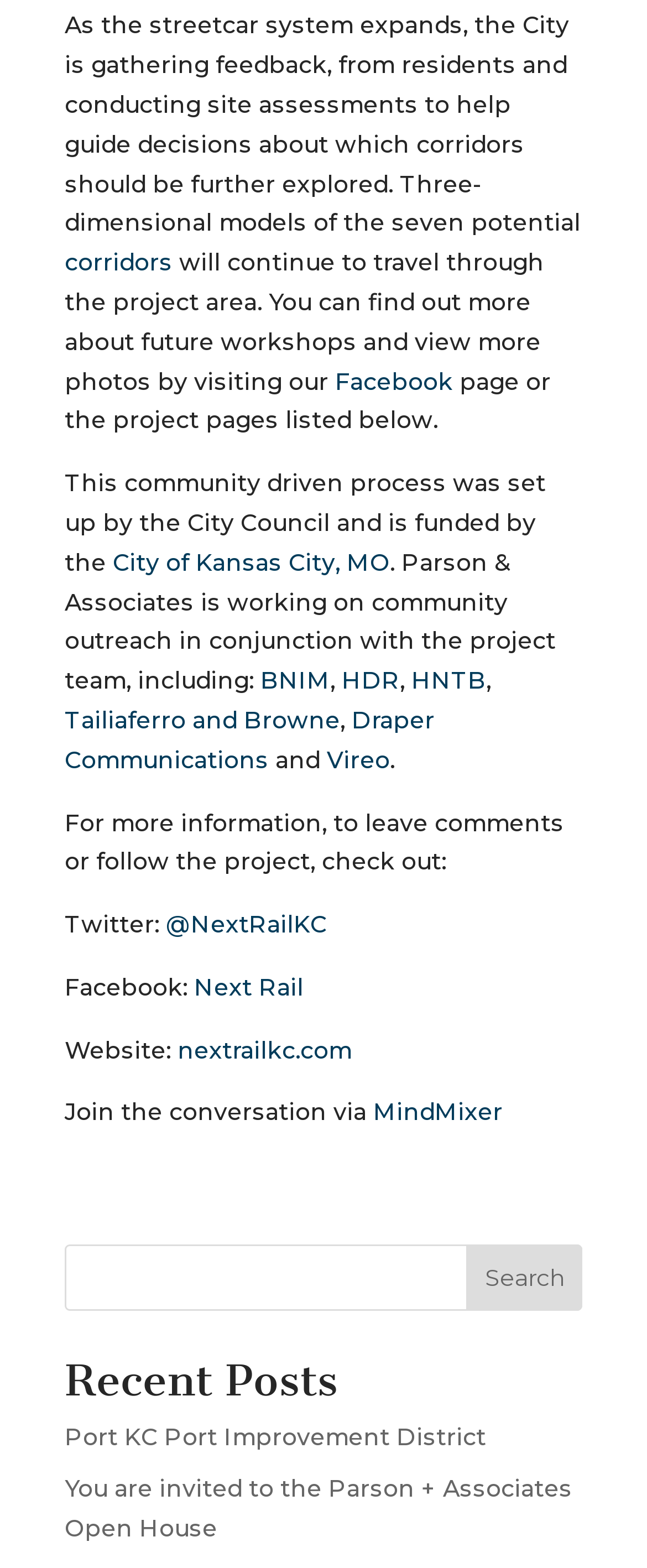How many potential corridors are being considered?
Look at the screenshot and give a one-word or phrase answer.

Seven